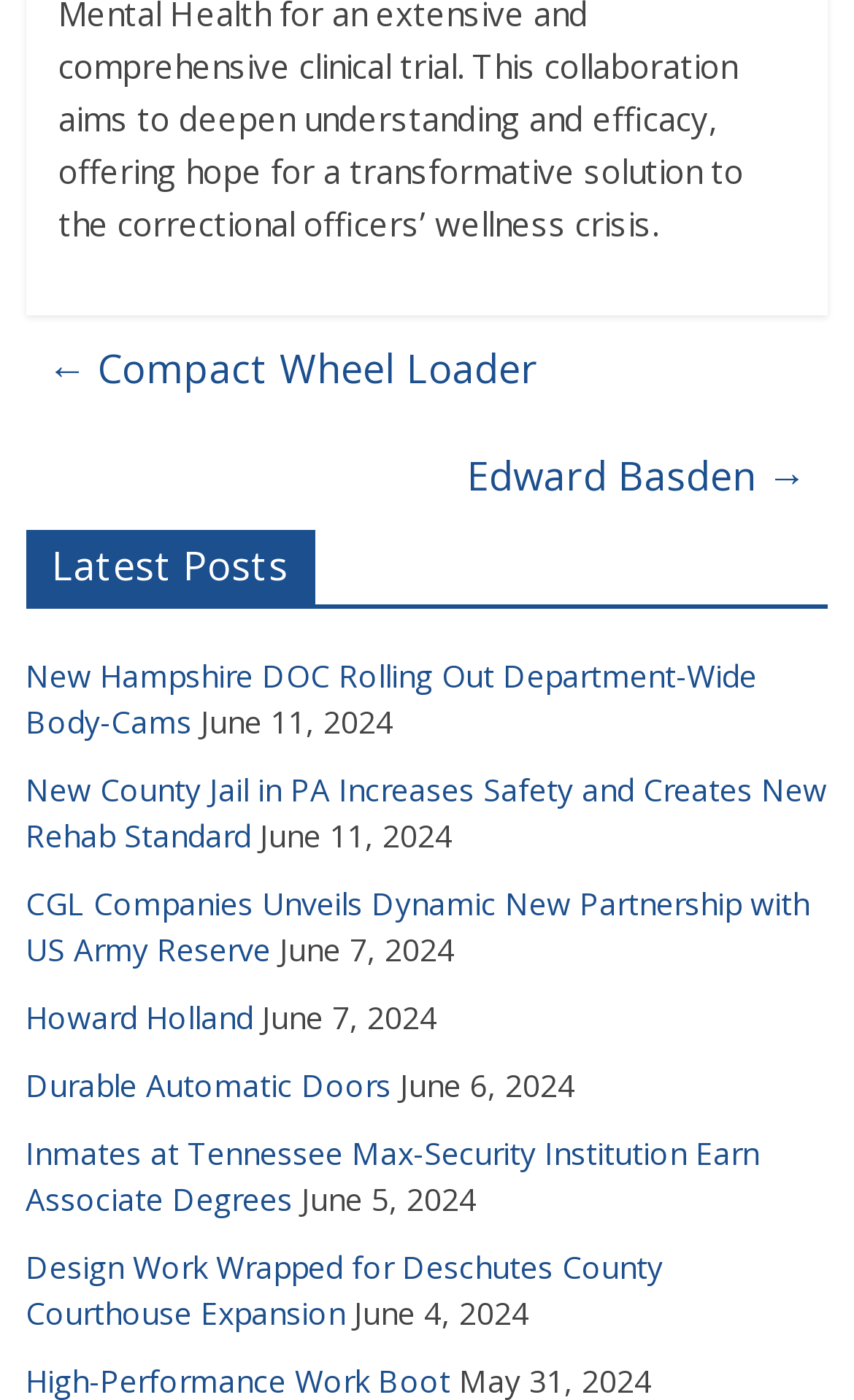Please identify the coordinates of the bounding box for the clickable region that will accomplish this instruction: "go to previous page".

[0.056, 0.237, 0.63, 0.29]